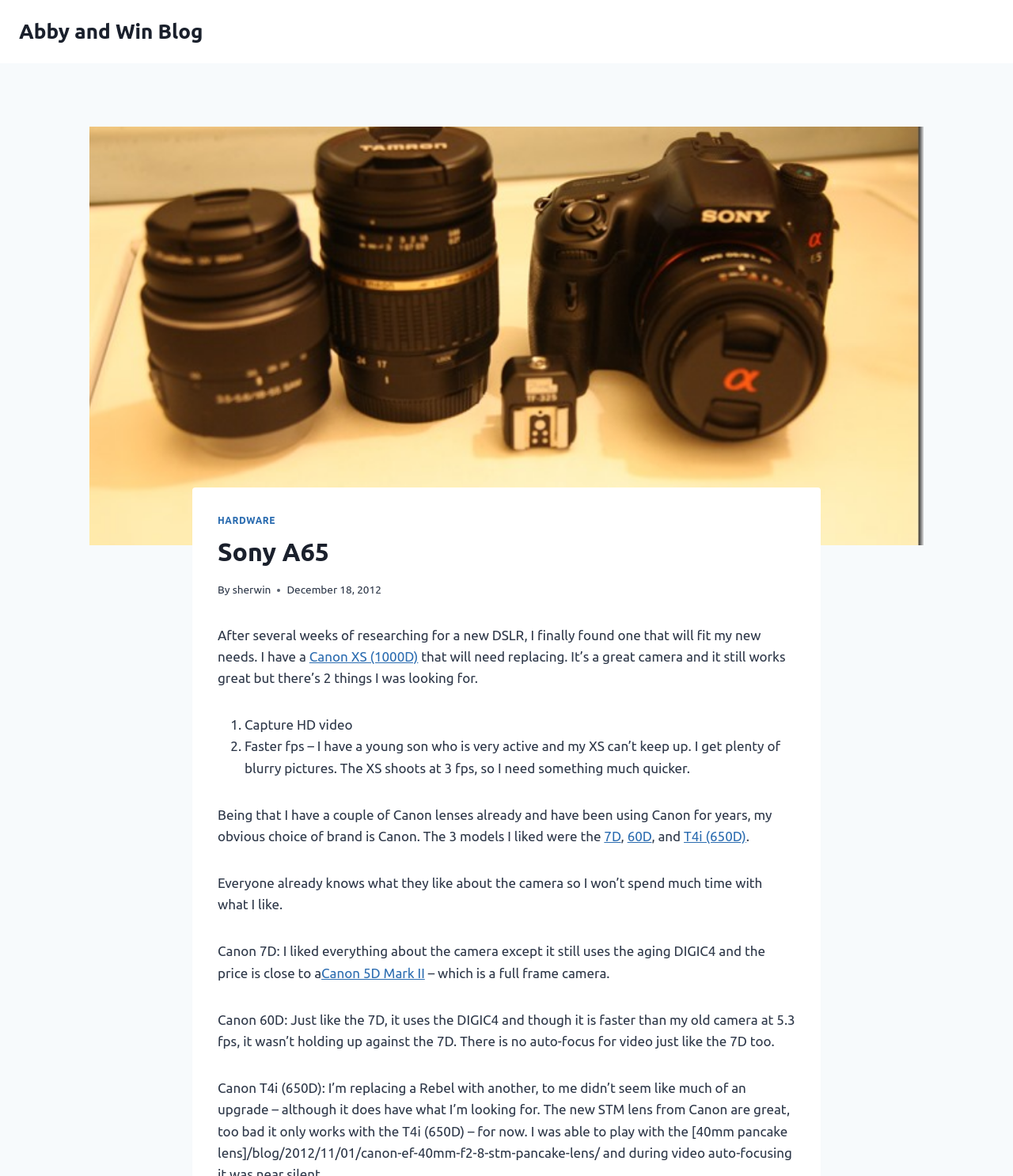Answer briefly with one word or phrase:
What is the author's name?

sherwin